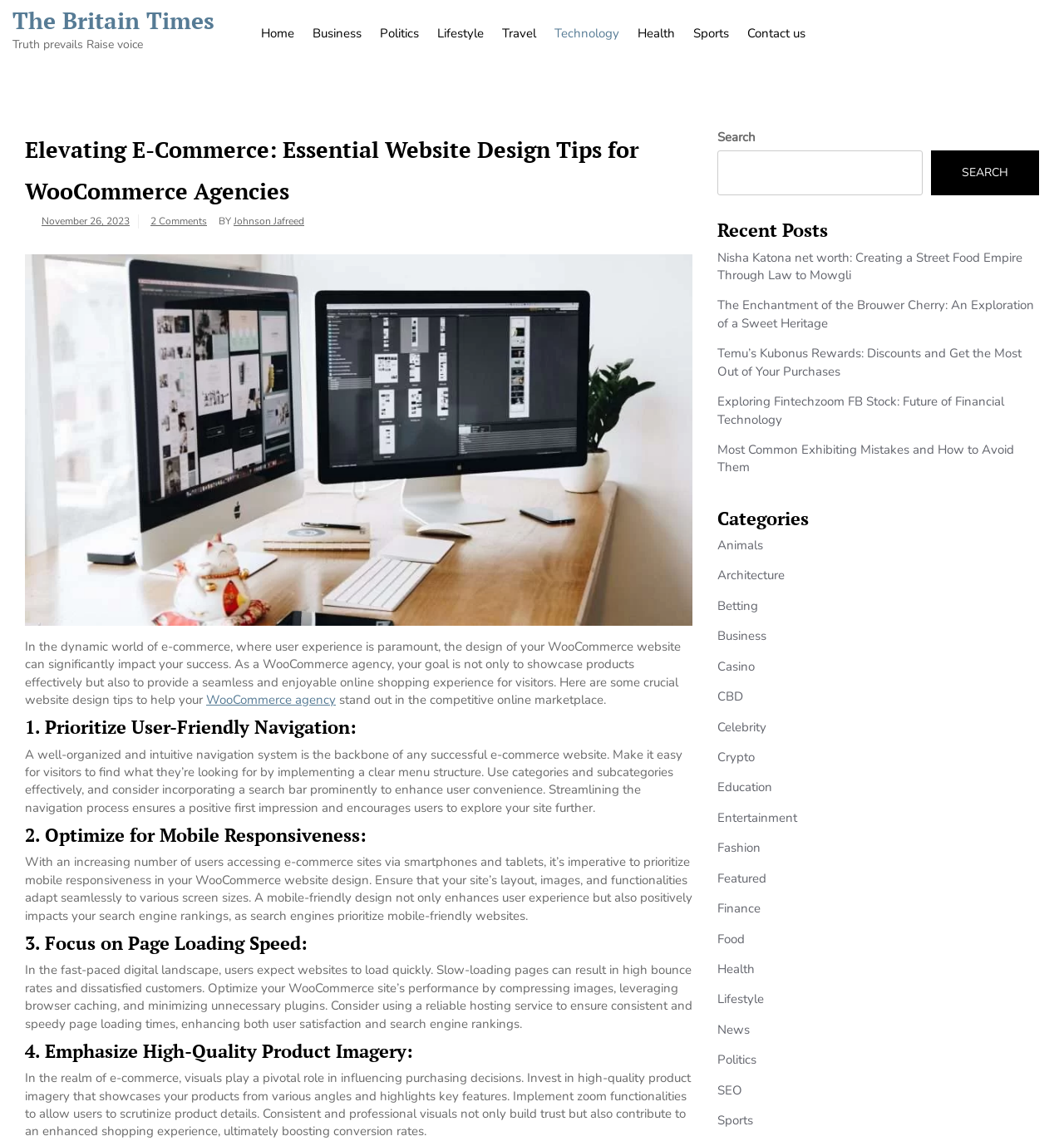Identify the bounding box coordinates necessary to click and complete the given instruction: "Check the 'Recent Posts'".

[0.674, 0.193, 0.977, 0.211]